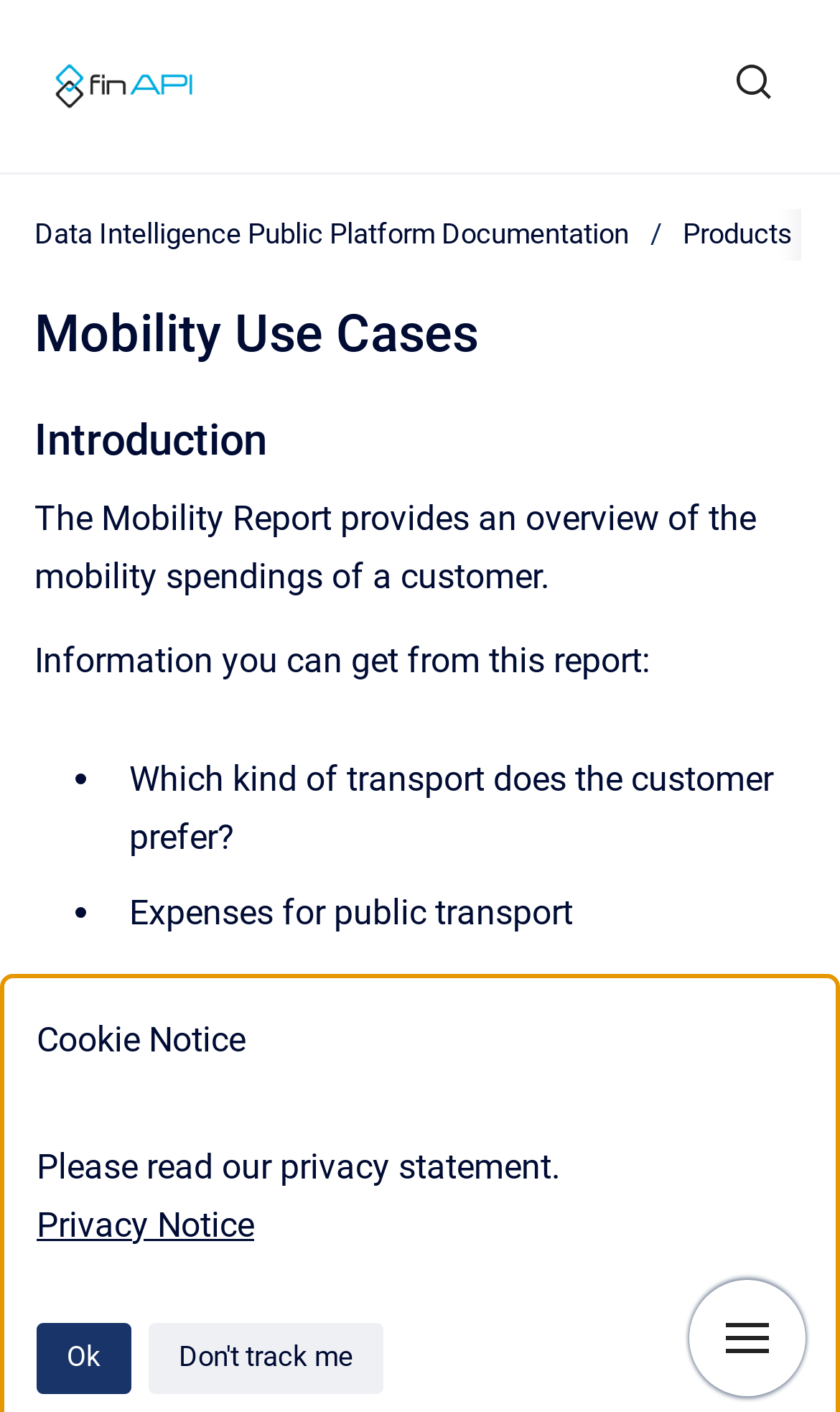Determine the bounding box coordinates of the section to be clicked to follow the instruction: "show search form". The coordinates should be given as four float numbers between 0 and 1, formatted as [left, top, right, bottom].

[0.836, 0.03, 0.959, 0.092]